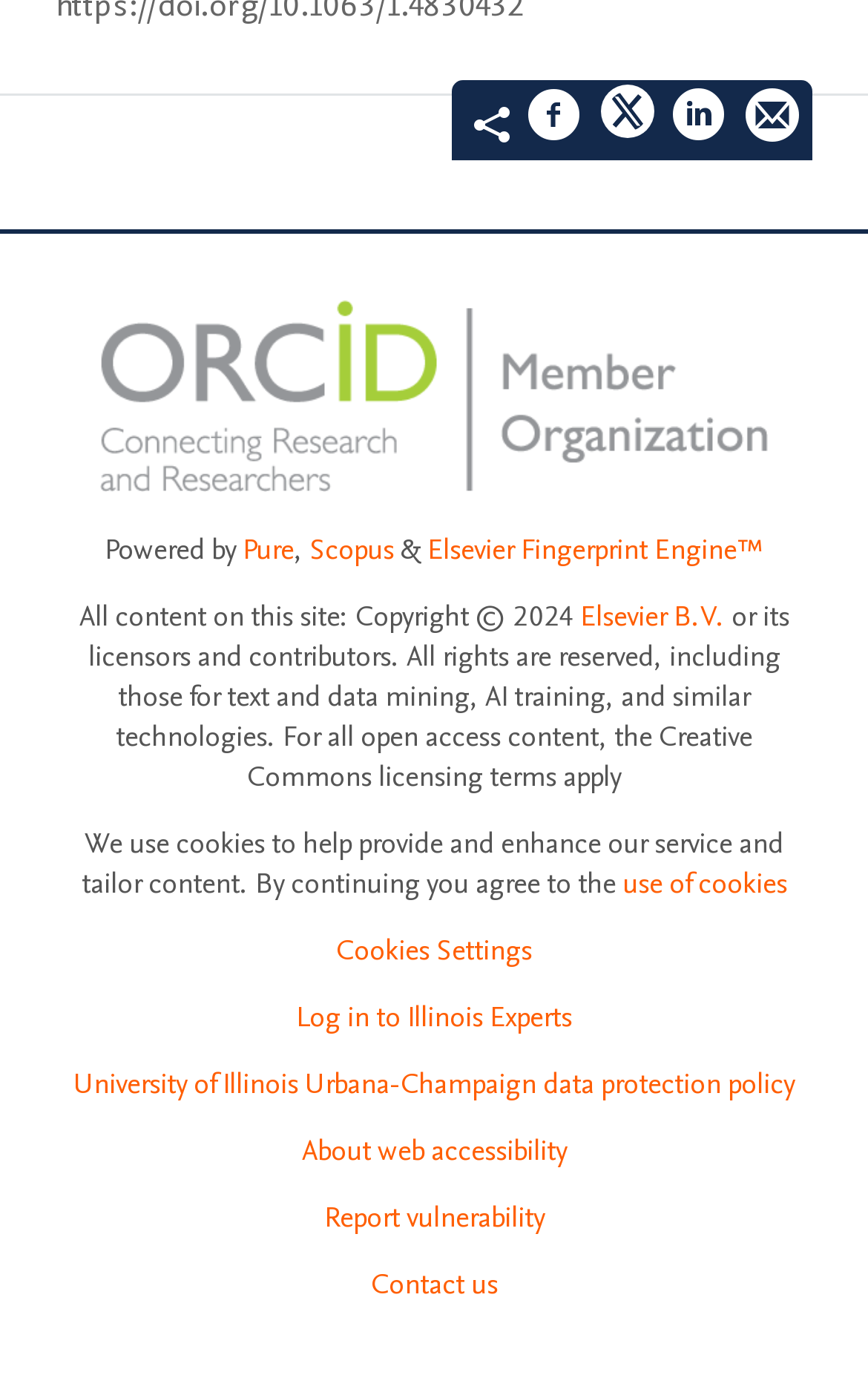For the given element description Cord Pendant, determine the bounding box coordinates of the UI element. The coordinates should follow the format (top-left x, top-left y, bottom-right x, bottom-right y) and be within the range of 0 to 1.

None